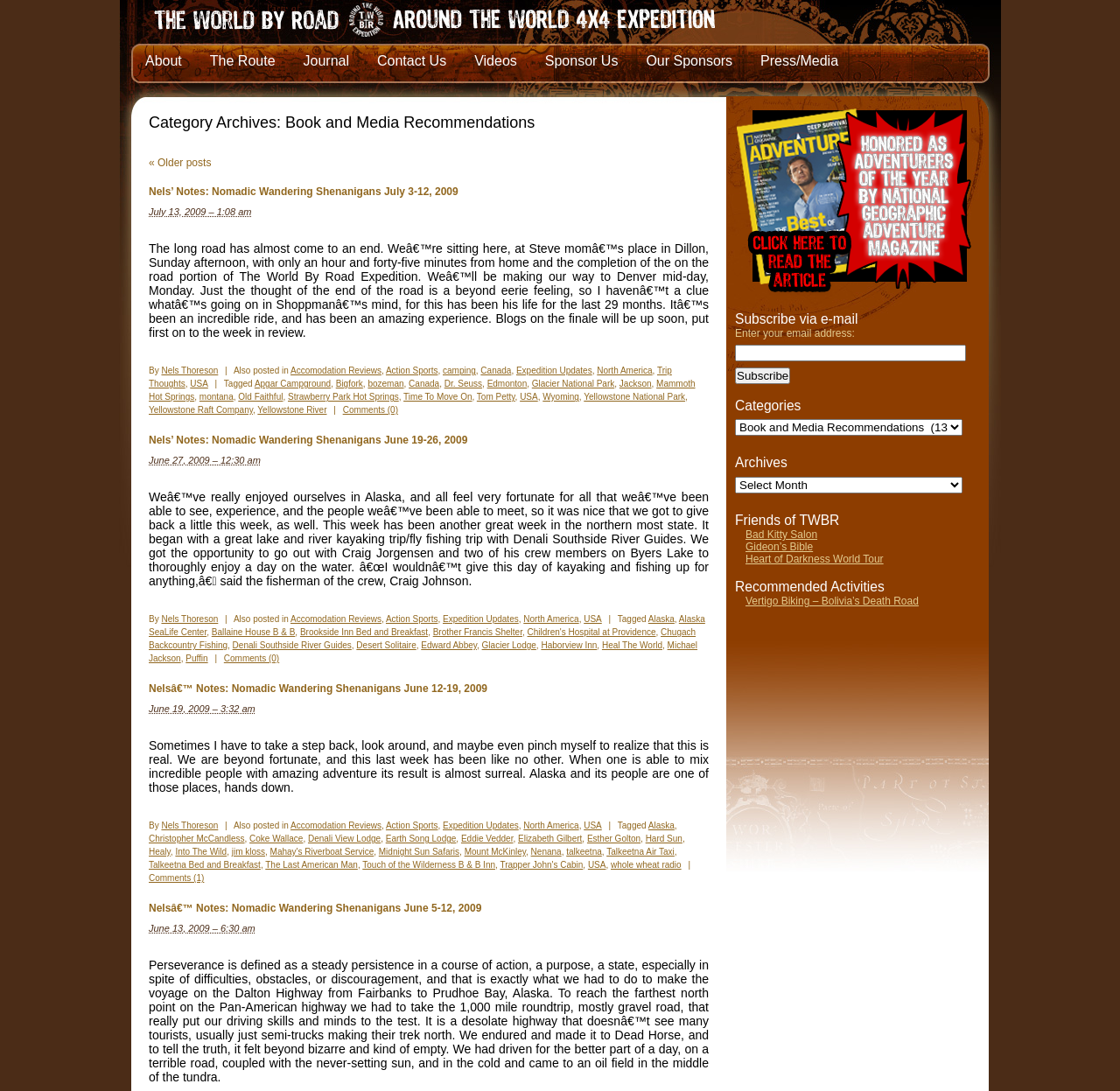Can you find the bounding box coordinates for the element that needs to be clicked to execute this instruction: "Click on 'About' link"? The coordinates should be given as four float numbers between 0 and 1, i.e., [left, top, right, bottom].

[0.117, 0.04, 0.175, 0.072]